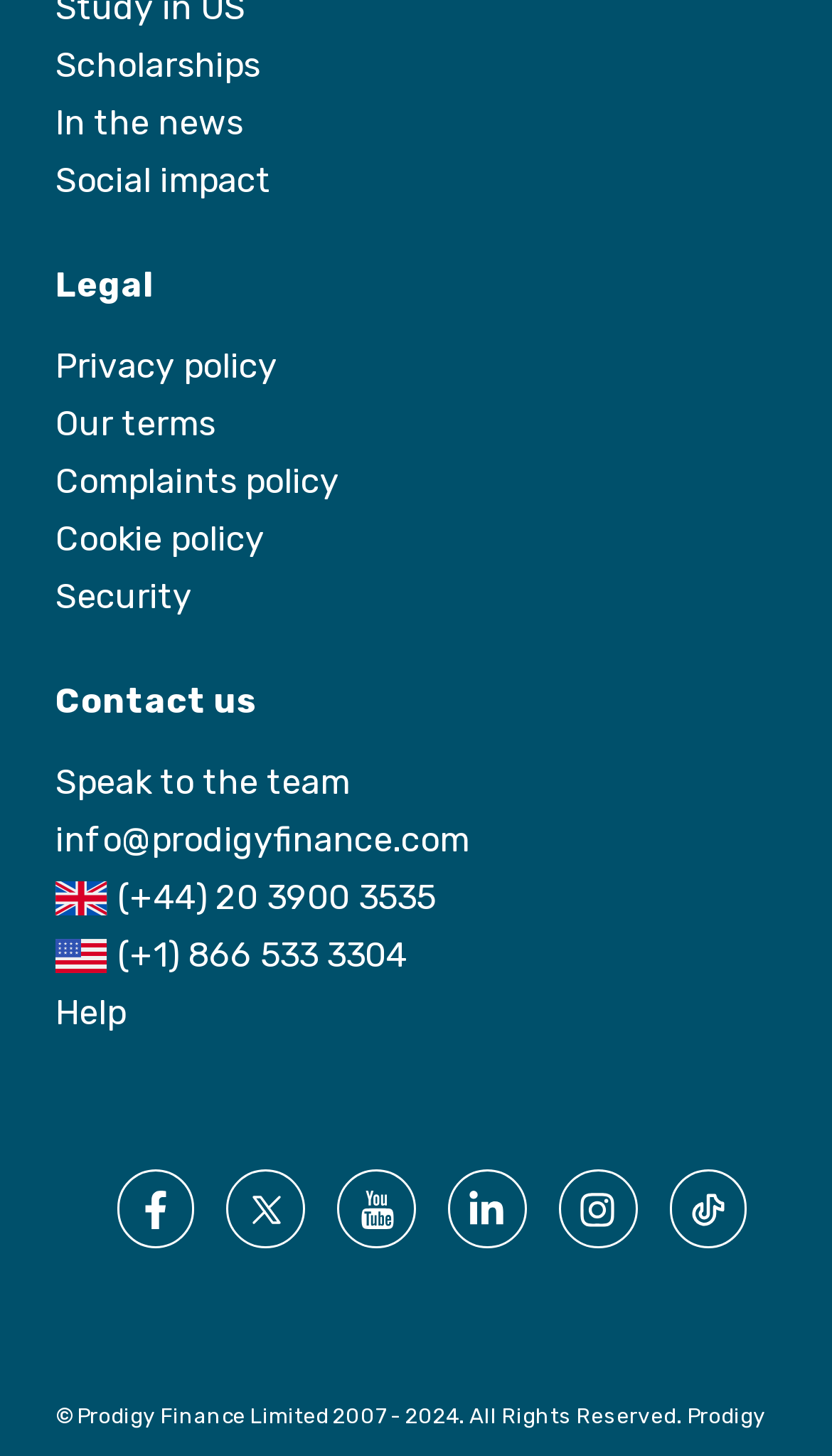Could you find the bounding box coordinates of the clickable area to complete this instruction: "View Privacy policy"?

[0.067, 0.238, 0.333, 0.266]